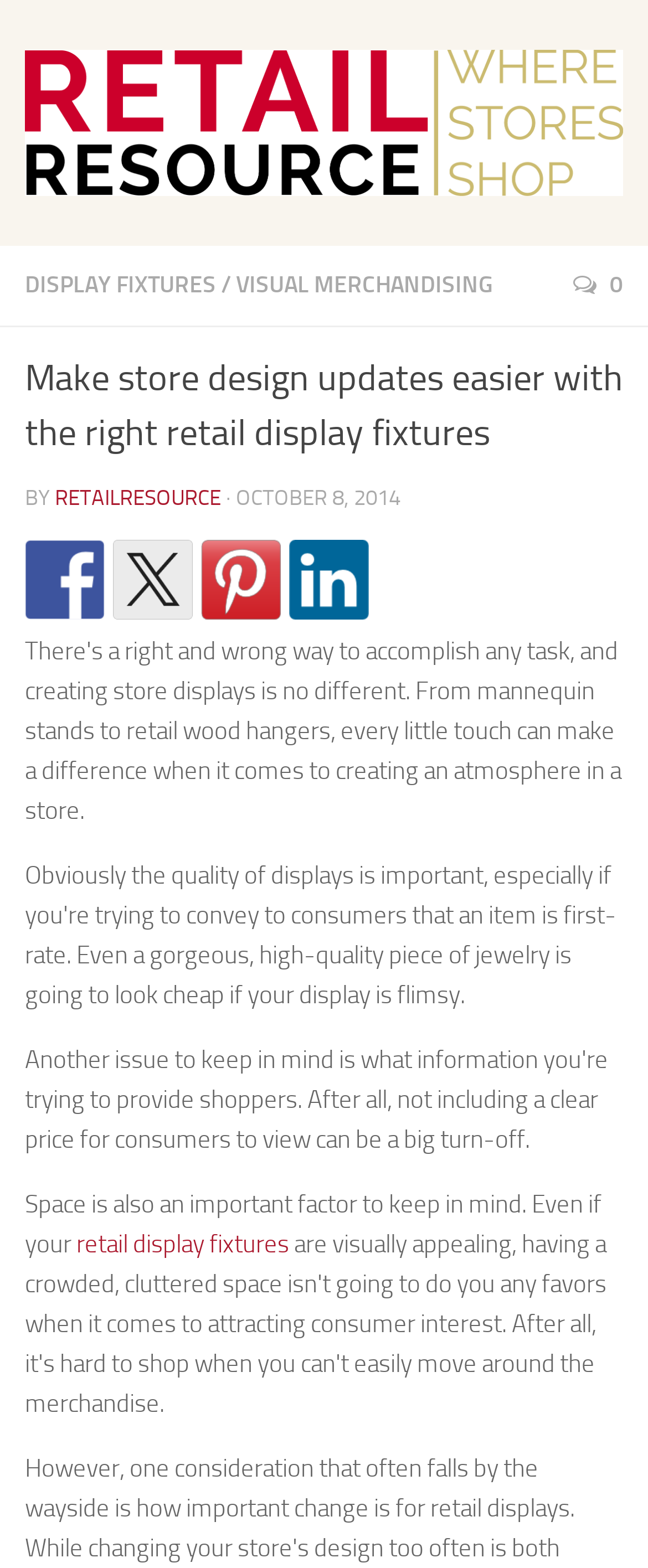Please find and report the primary heading text from the webpage.

Make store design updates easier with the right retail display fixtures